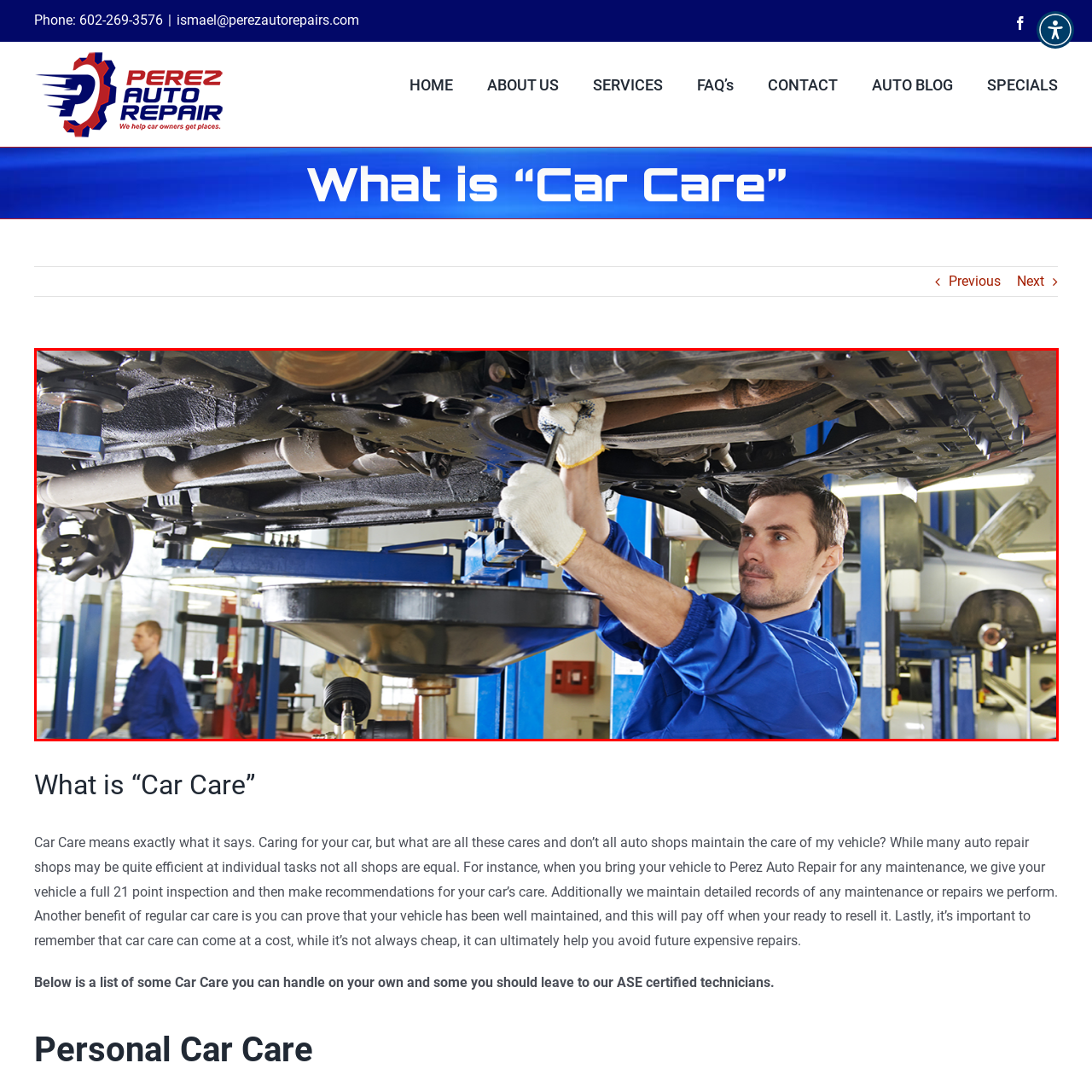What kind of environment is depicted in the image?
Carefully scrutinize the image inside the red bounding box and generate a comprehensive answer, drawing from the visual content.

The image shows multiple technicians attending to different tasks, indicating a collaborative environment where professionals work together to provide comprehensive car care services.